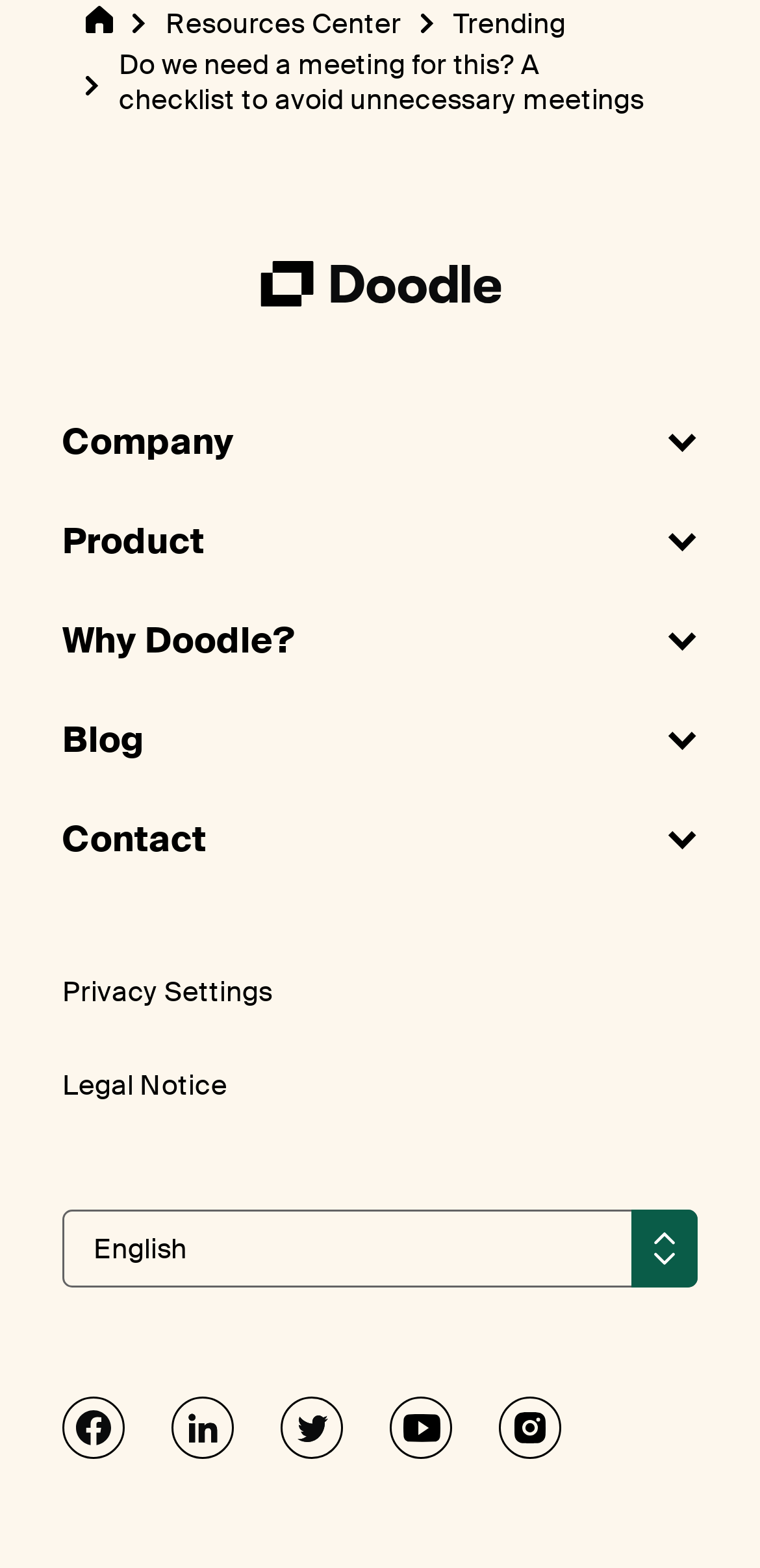Locate the bounding box of the user interface element based on this description: "Privacy Settings".

[0.082, 0.622, 0.358, 0.642]